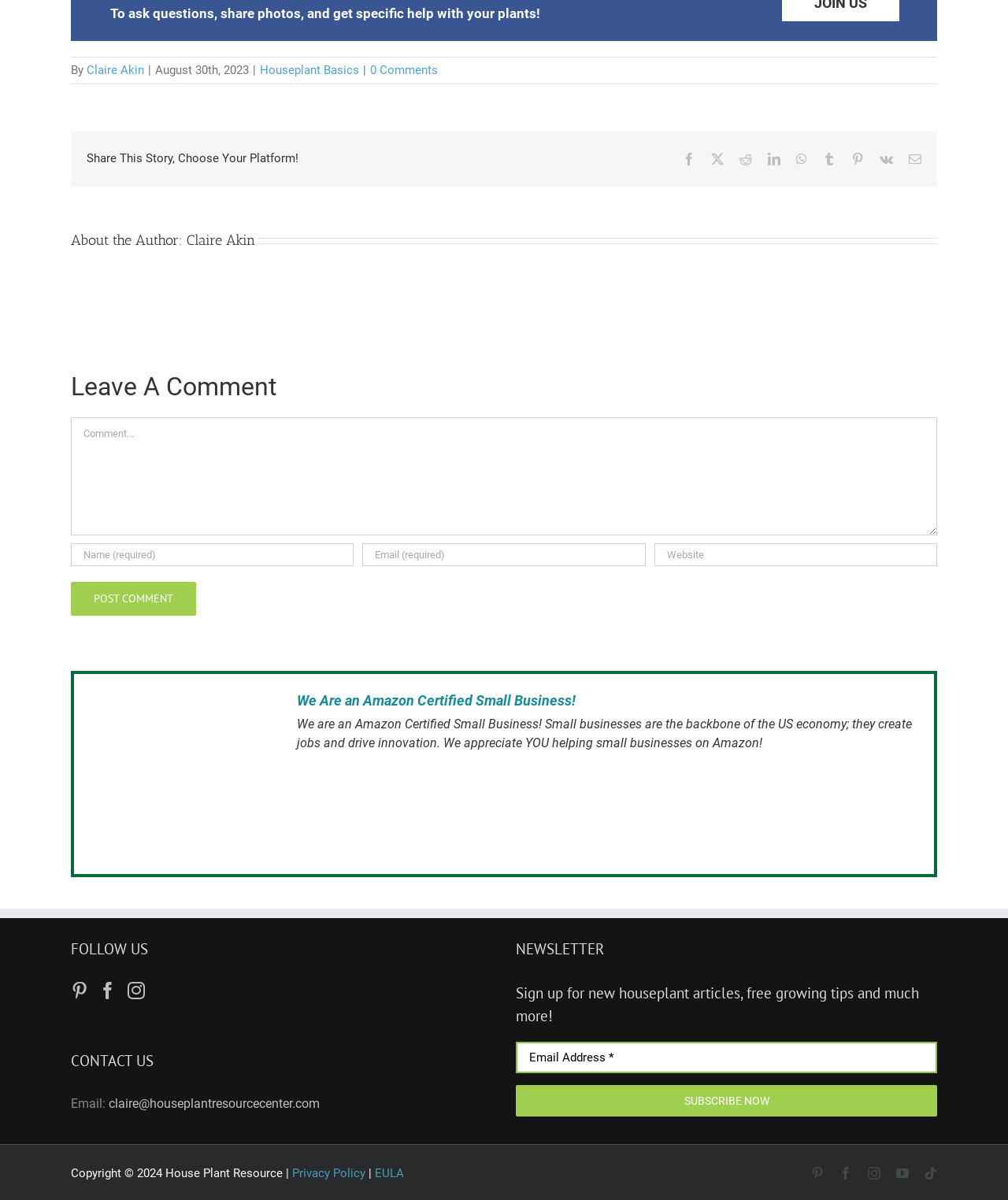What is the purpose of the textbox 'Comment...'?
Please ensure your answer is as detailed and informative as possible.

The textbox 'Comment...' is required and is likely used to leave a comment on the webpage, as it is part of the 'Leave A Comment' section.